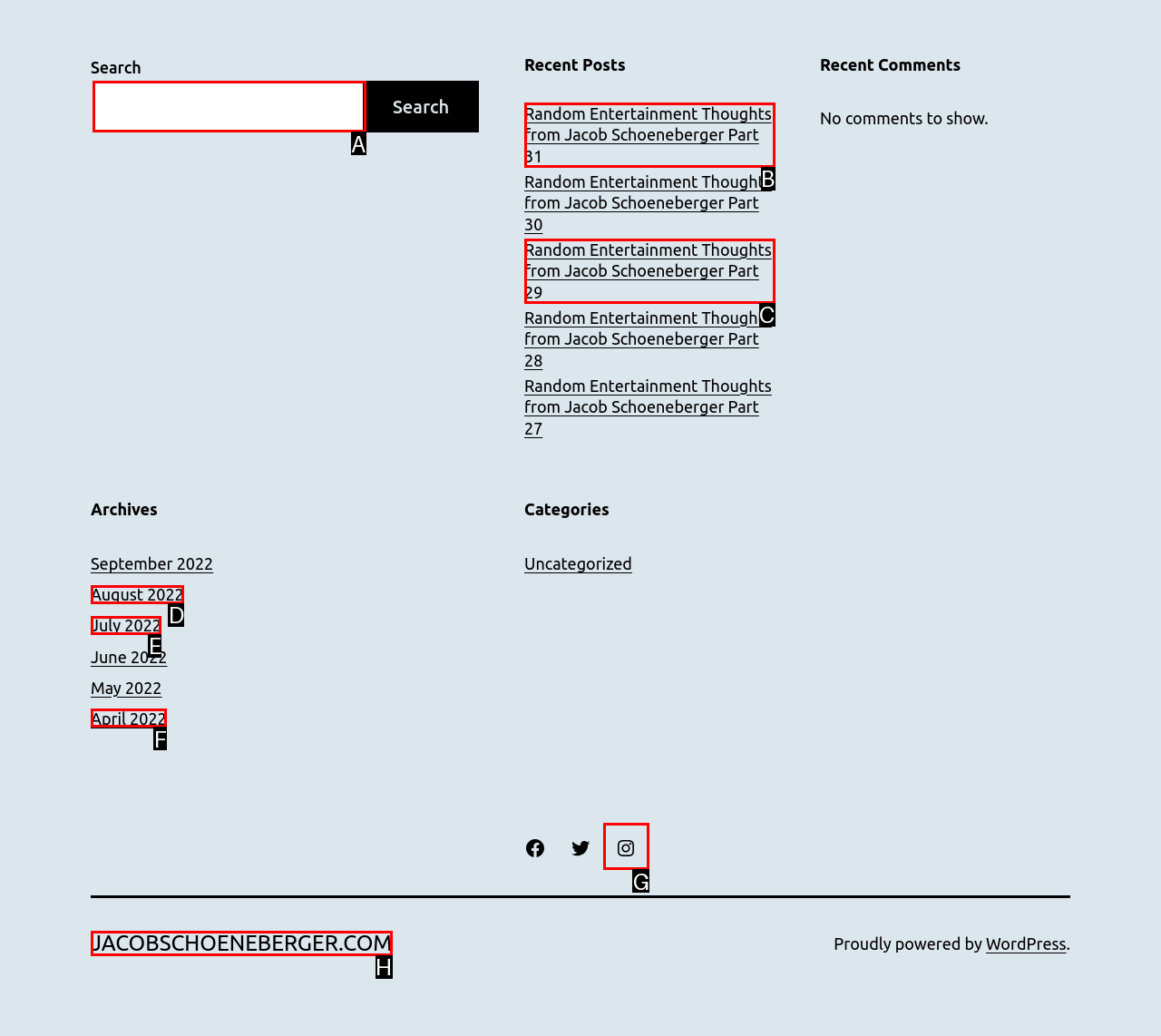Select the letter that corresponds to the description: parent_node: Search name="s". Provide your answer using the option's letter.

A